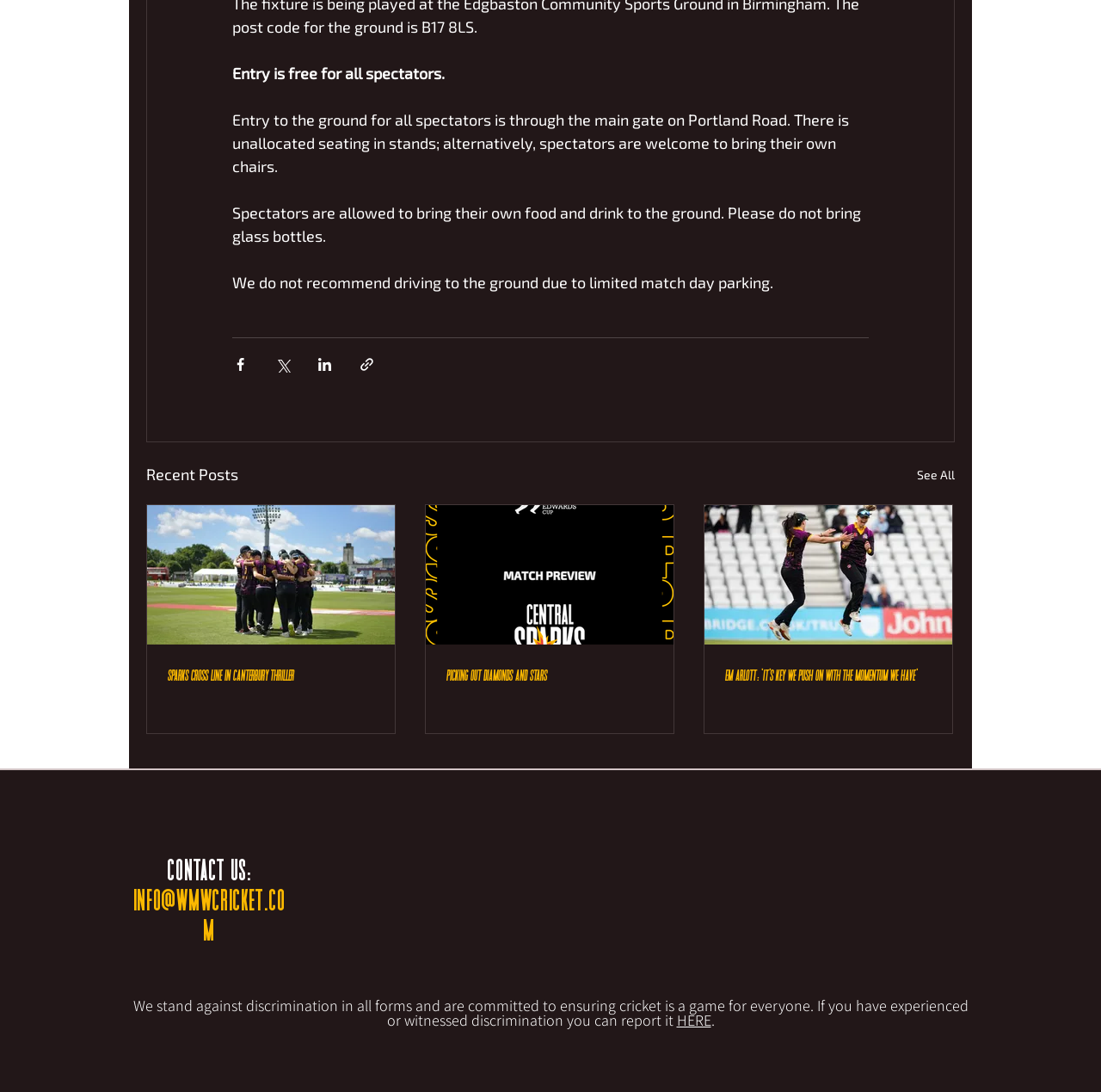Please locate the bounding box coordinates of the element that needs to be clicked to achieve the following instruction: "Visit our social media page on LinkedIn". The coordinates should be four float numbers between 0 and 1, i.e., [left, top, right, bottom].

[0.813, 0.794, 0.844, 0.825]